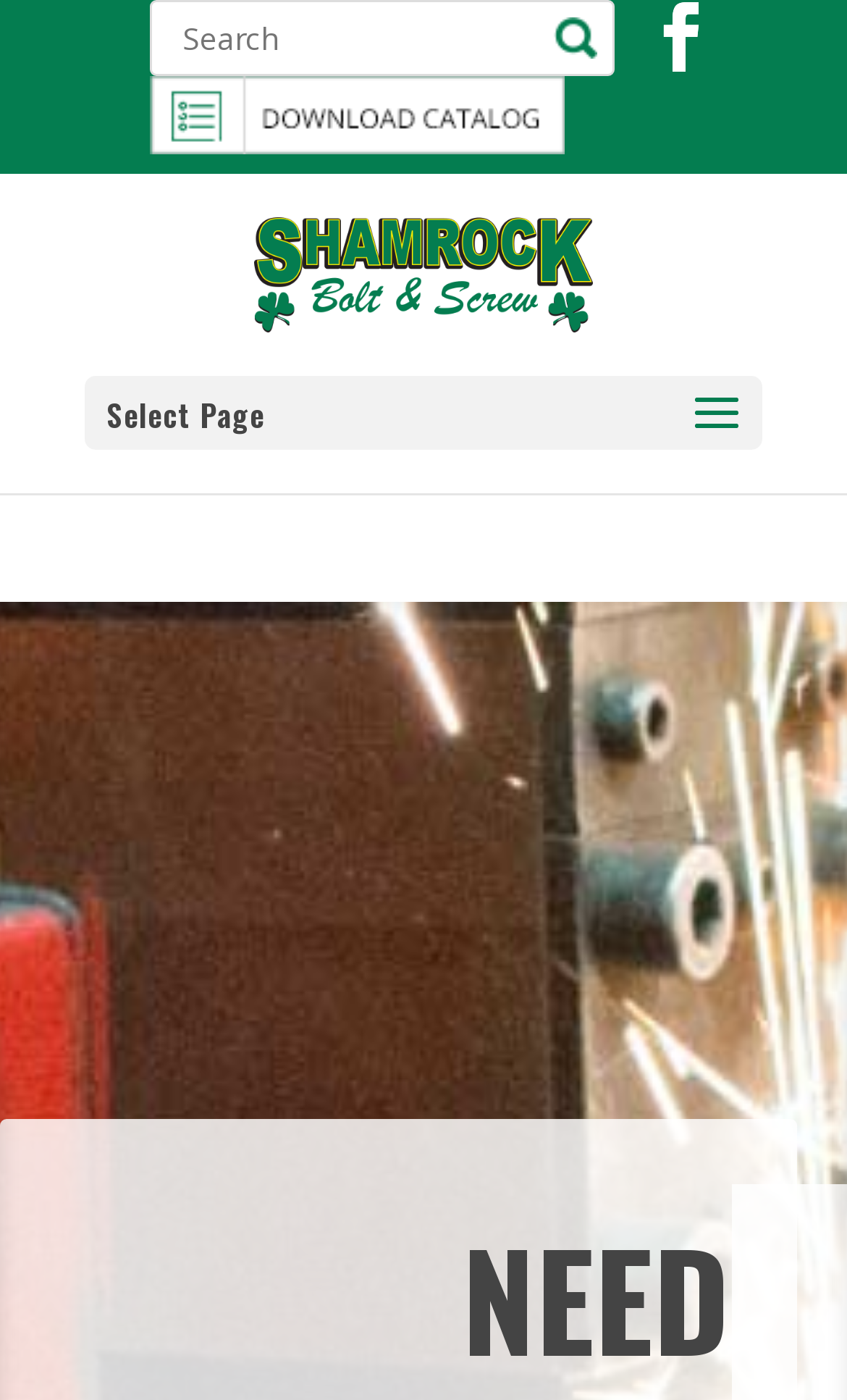Identify the bounding box coordinates for the UI element mentioned here: "alt="Shamrock Bolt & Screw"". Provide the coordinates as four float values between 0 and 1, i.e., [left, top, right, bottom].

[0.3, 0.174, 0.7, 0.211]